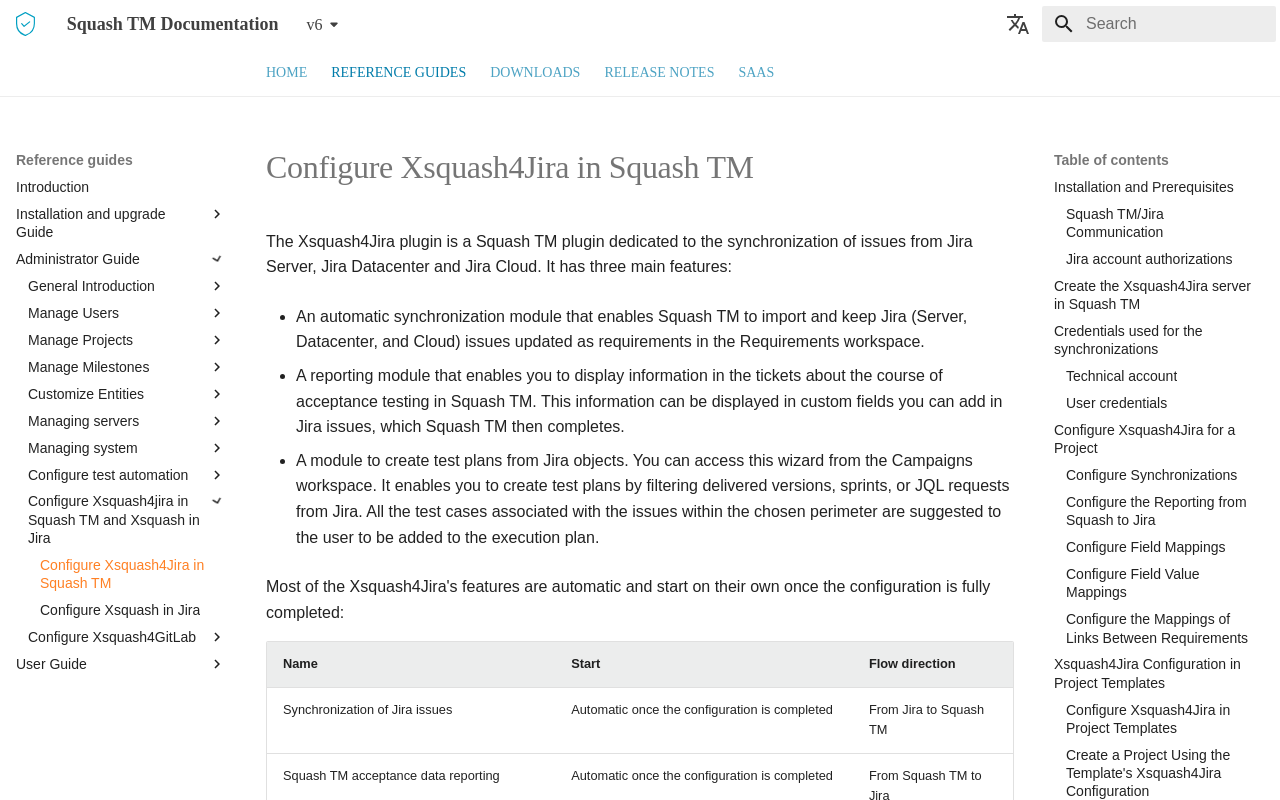Locate and provide the bounding box coordinates for the HTML element that matches this description: "Configure Xsquash4Jira in Squash TM".

[0.031, 0.695, 0.177, 0.74]